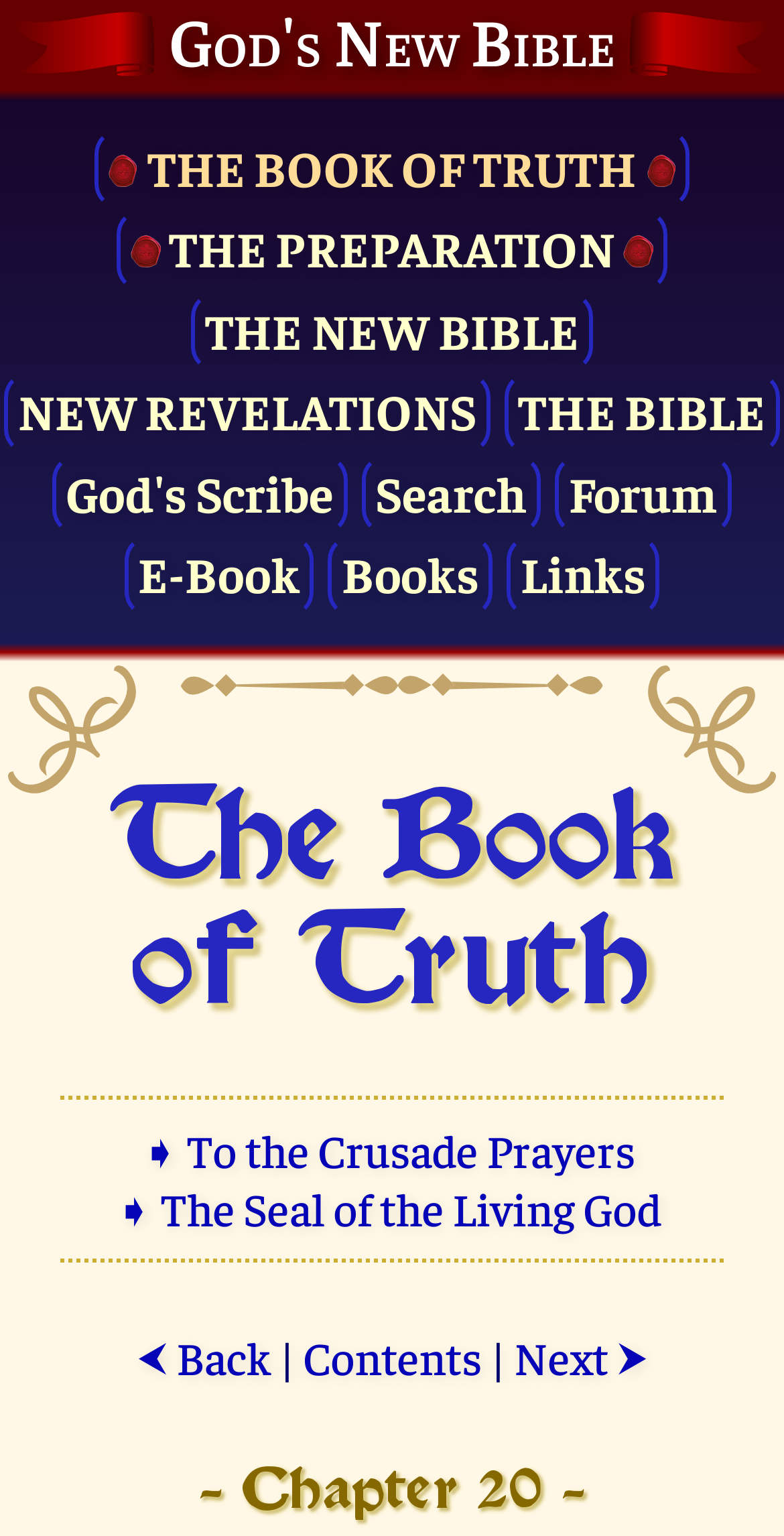What is the text of the last heading?
Based on the screenshot, provide your answer in one word or phrase.

- Chapter 20 -